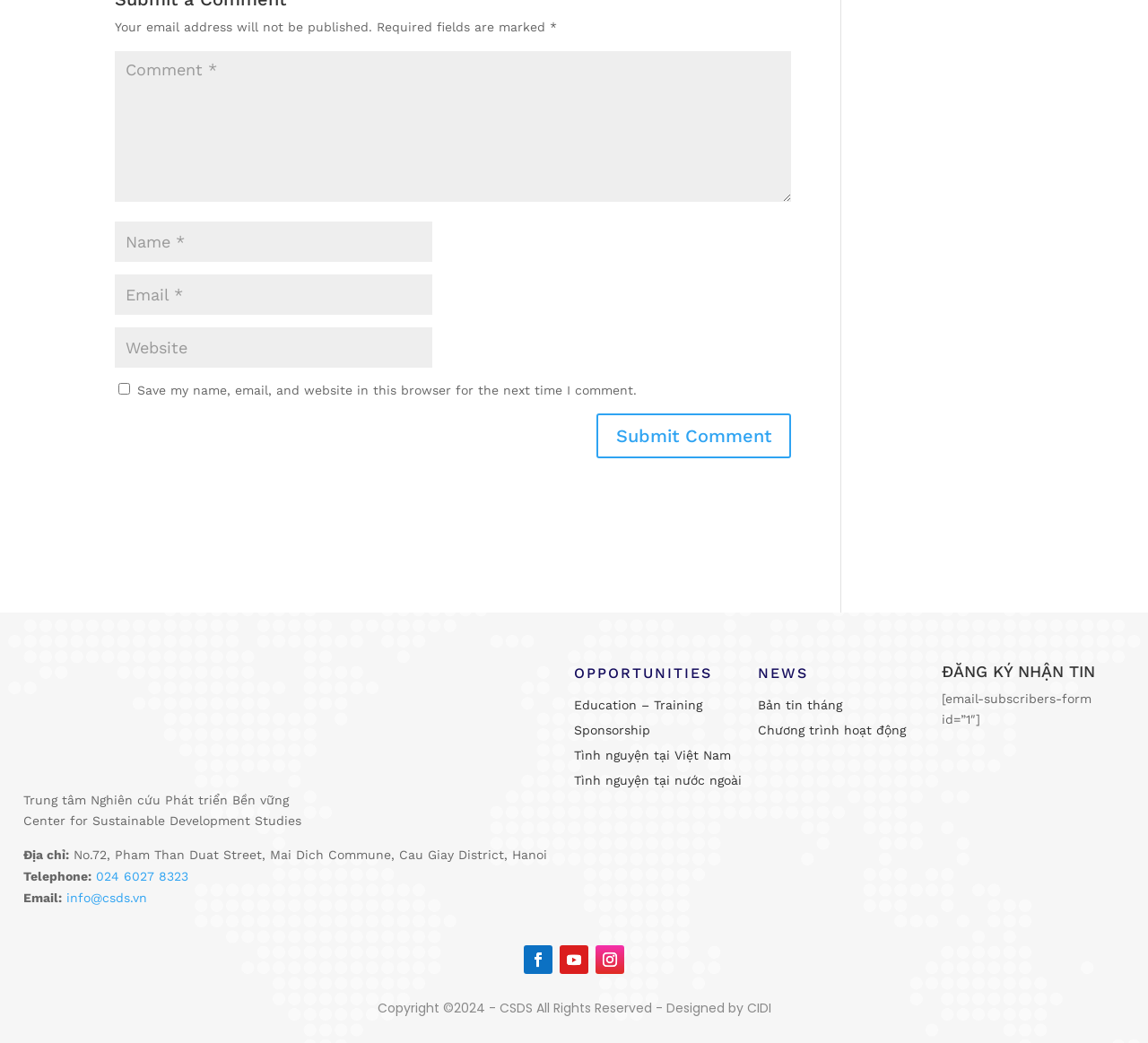What is the purpose of the comment form?
Provide a short answer using one word or a brief phrase based on the image.

To submit a comment